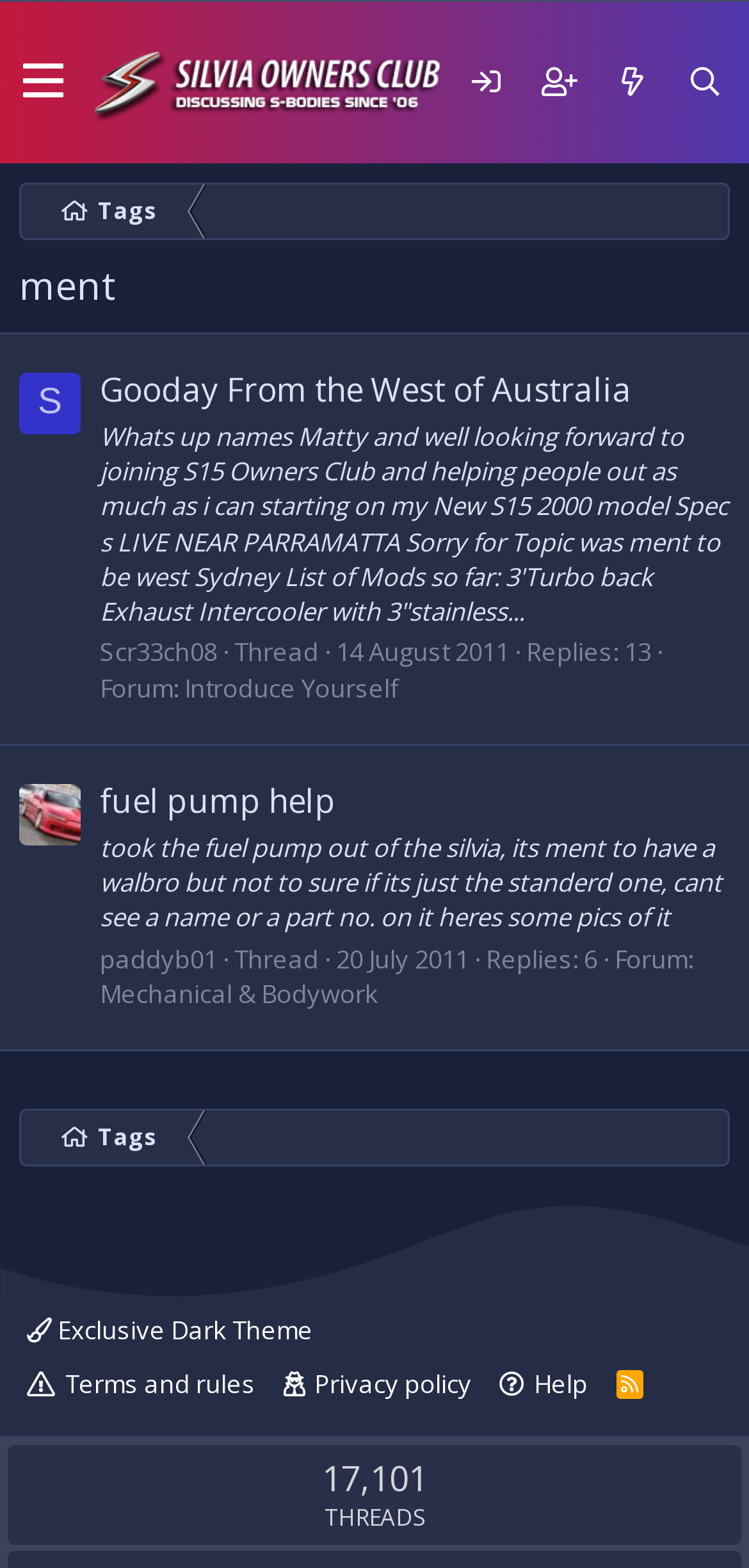Indicate the bounding box coordinates of the clickable region to achieve the following instruction: "Check the 'fuel pump help' thread."

[0.133, 0.496, 0.449, 0.525]